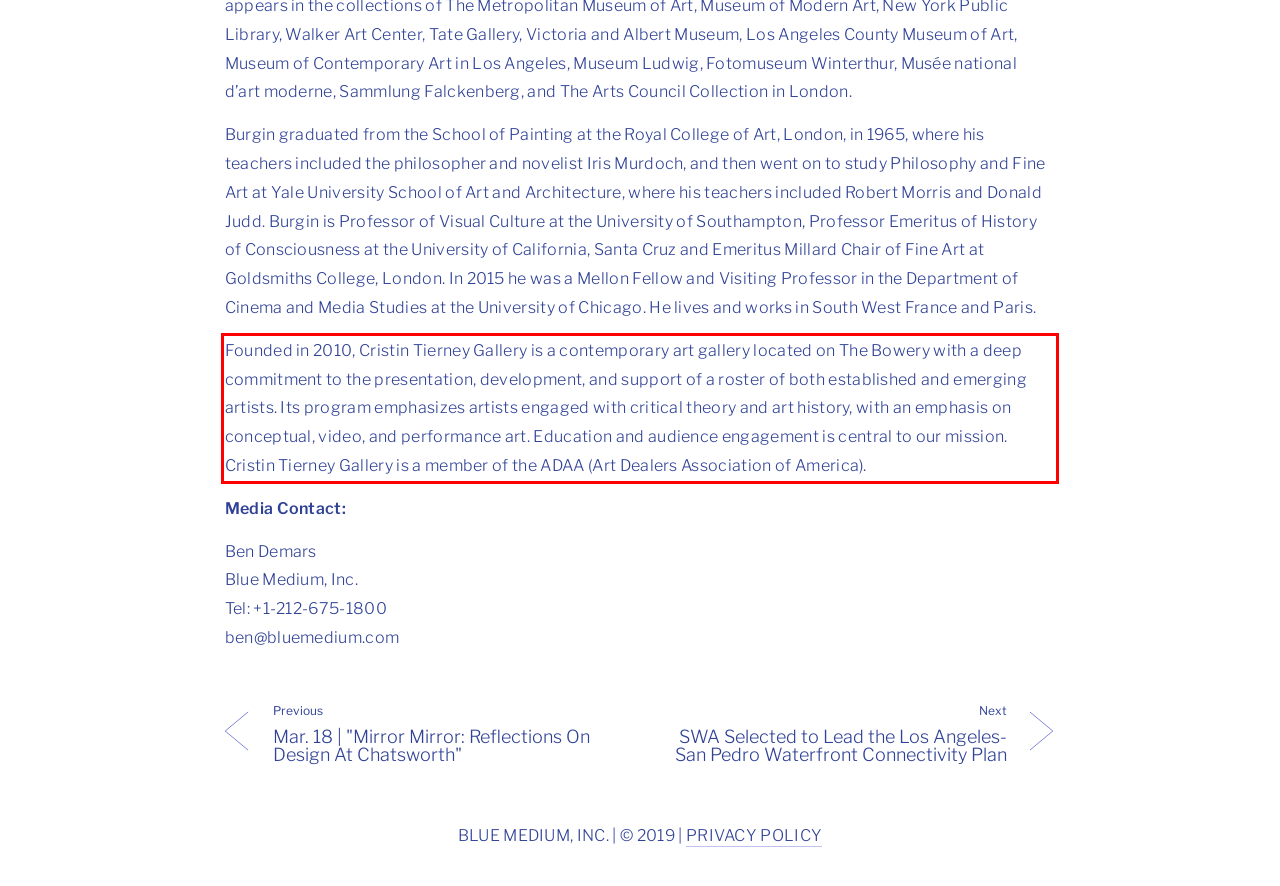In the screenshot of the webpage, find the red bounding box and perform OCR to obtain the text content restricted within this red bounding box.

Founded in 2010, Cristin Tierney Gallery is a contemporary art gallery located on The Bowery with a deep commitment to the presentation, development, and support of a roster of both established and emerging artists. Its program emphasizes artists engaged with critical theory and art history, with an emphasis on conceptual, video, and performance art. Education and audience engagement is central to our mission. Cristin Tierney Gallery is a member of the ADAA (Art Dealers Association of America).